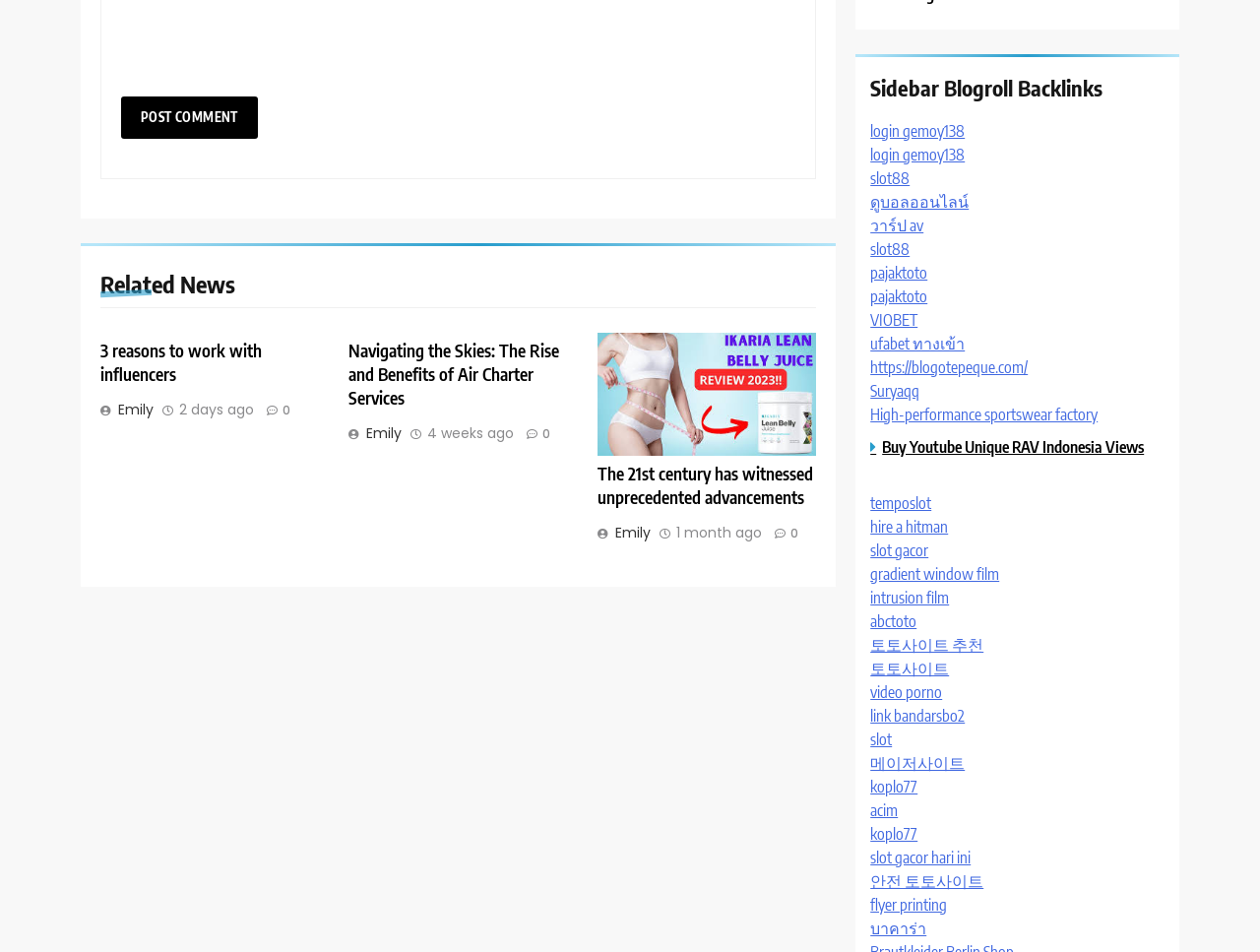Please identify the bounding box coordinates of the clickable area that will fulfill the following instruction: "Click the 'Post Comment' button". The coordinates should be in the format of four float numbers between 0 and 1, i.e., [left, top, right, bottom].

[0.096, 0.102, 0.204, 0.146]